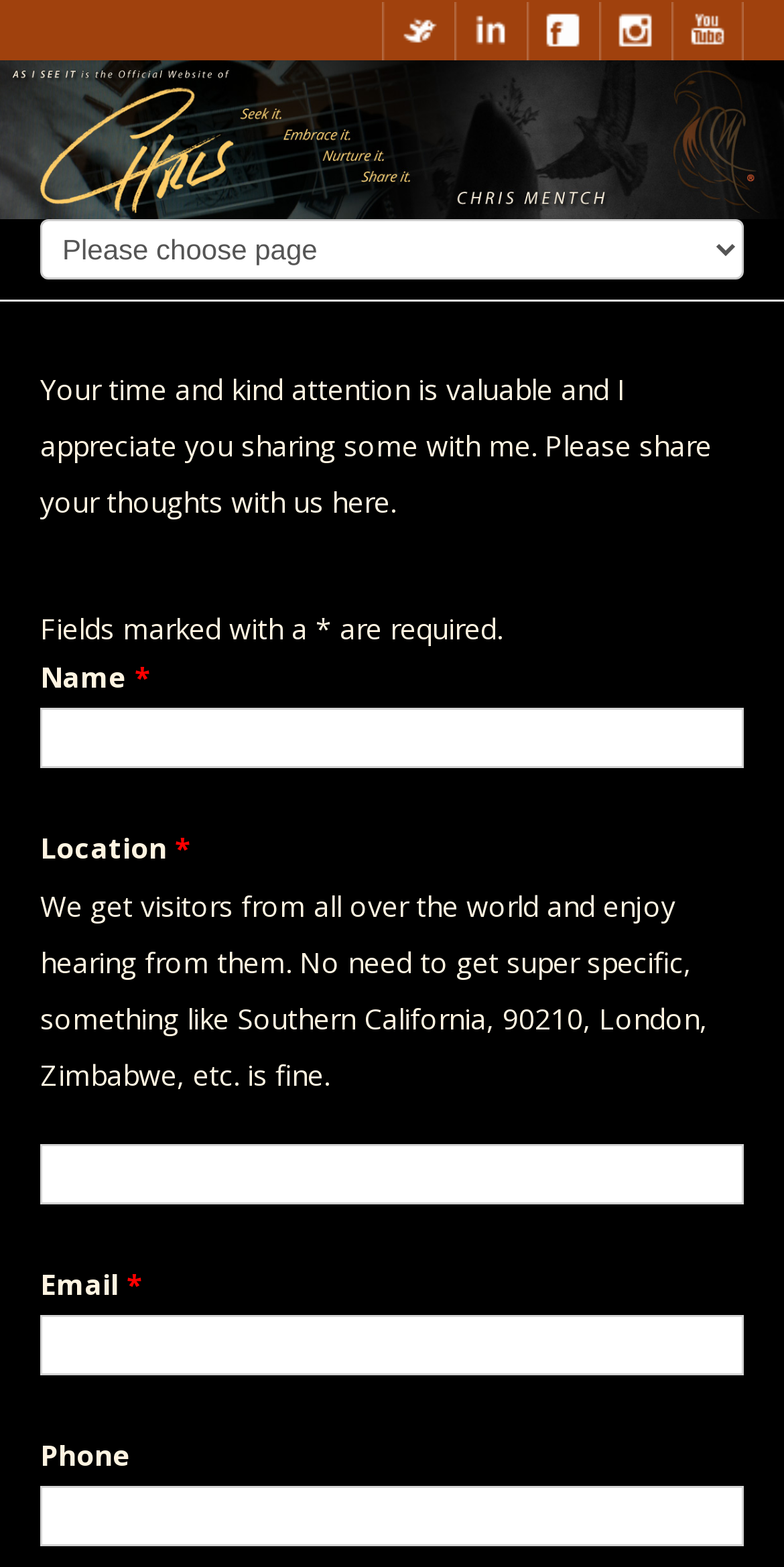Use the information in the screenshot to answer the question comprehensively: What is the tone of the message at the top of the contact form?

The message at the top of the contact form expresses gratitude for users' time and attention, indicating that Chris values their input and is thankful for their willingness to share their thoughts with him.